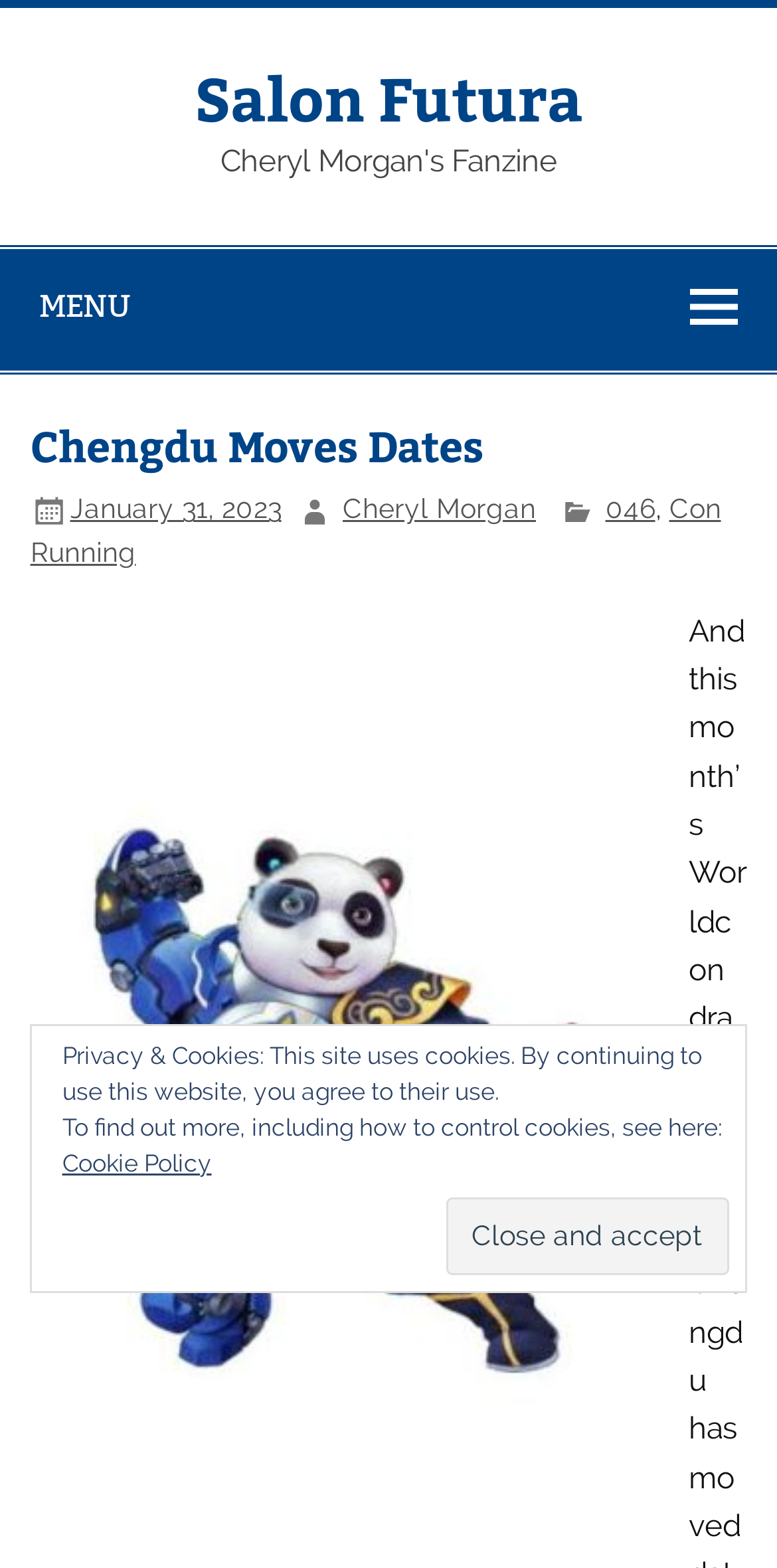Who is the author of the article?
Use the image to answer the question with a single word or phrase.

Cheryl Morgan